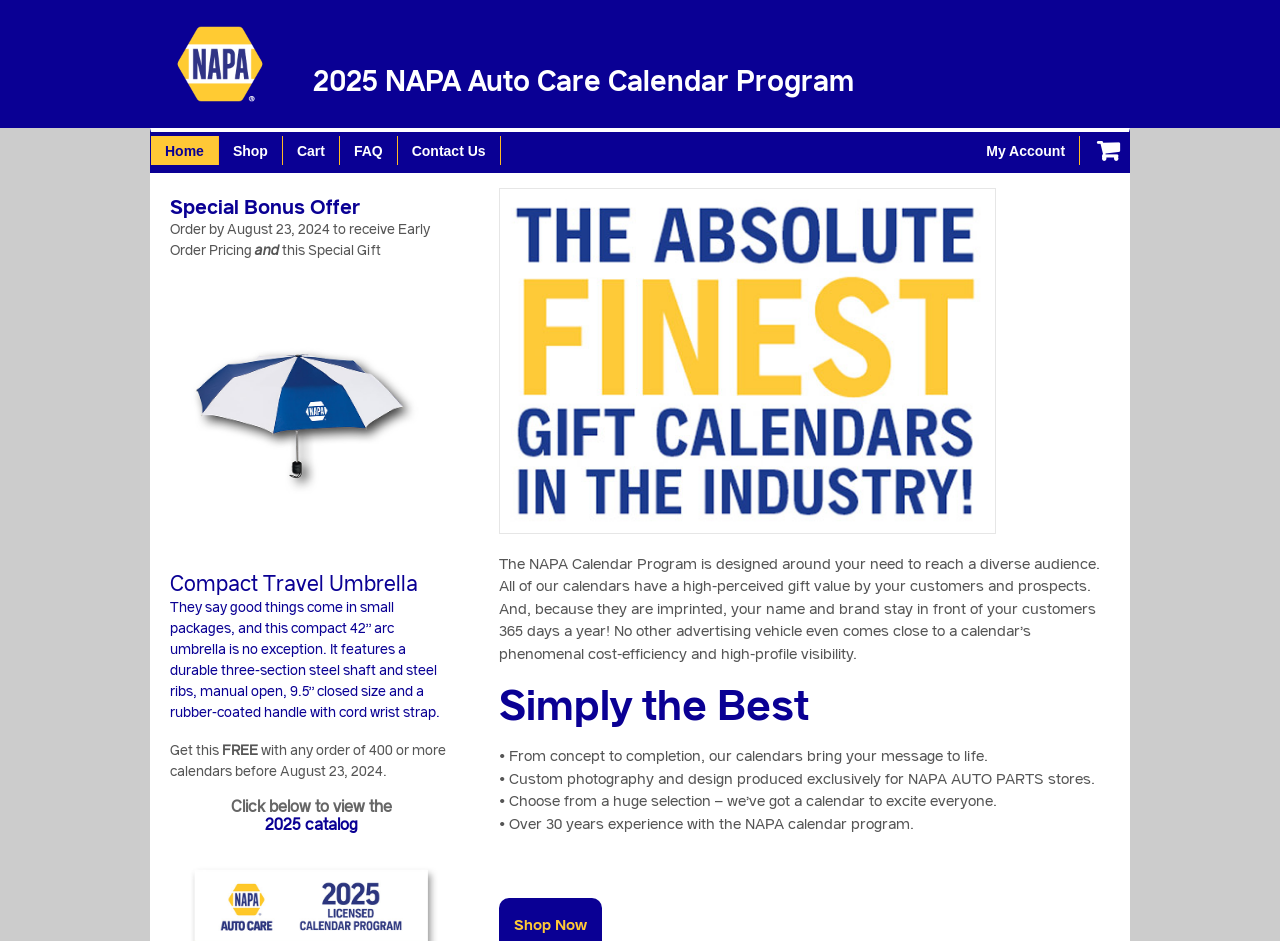Provide the bounding box coordinates for the area that should be clicked to complete the instruction: "Access My Account".

[0.76, 0.145, 0.843, 0.176]